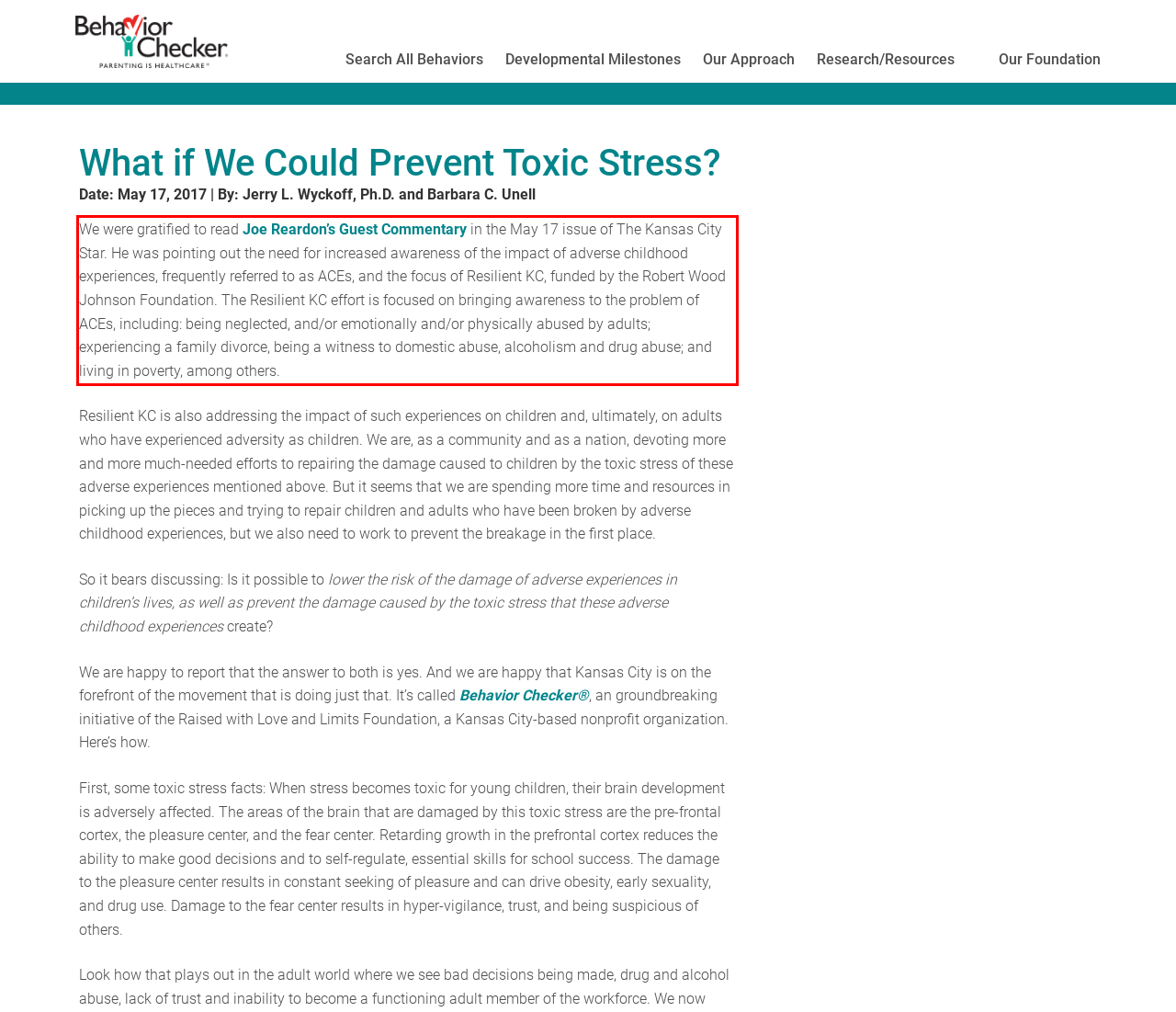You are provided with a screenshot of a webpage that includes a red bounding box. Extract and generate the text content found within the red bounding box.

We were gratified to read Joe Reardon’s Guest Commentary in the May 17 issue of The Kansas City Star. He was pointing out the need for increased awareness of the impact of adverse childhood experiences, frequently referred to as ACEs, and the focus of Resilient KC, funded by the Robert Wood Johnson Foundation. The Resilient KC effort is focused on bringing awareness to the problem of ACEs, including: being neglected, and/or emotionally and/or physically abused by adults; experiencing a family divorce, being a witness to domestic abuse, alcoholism and drug abuse; and living in poverty, among others.